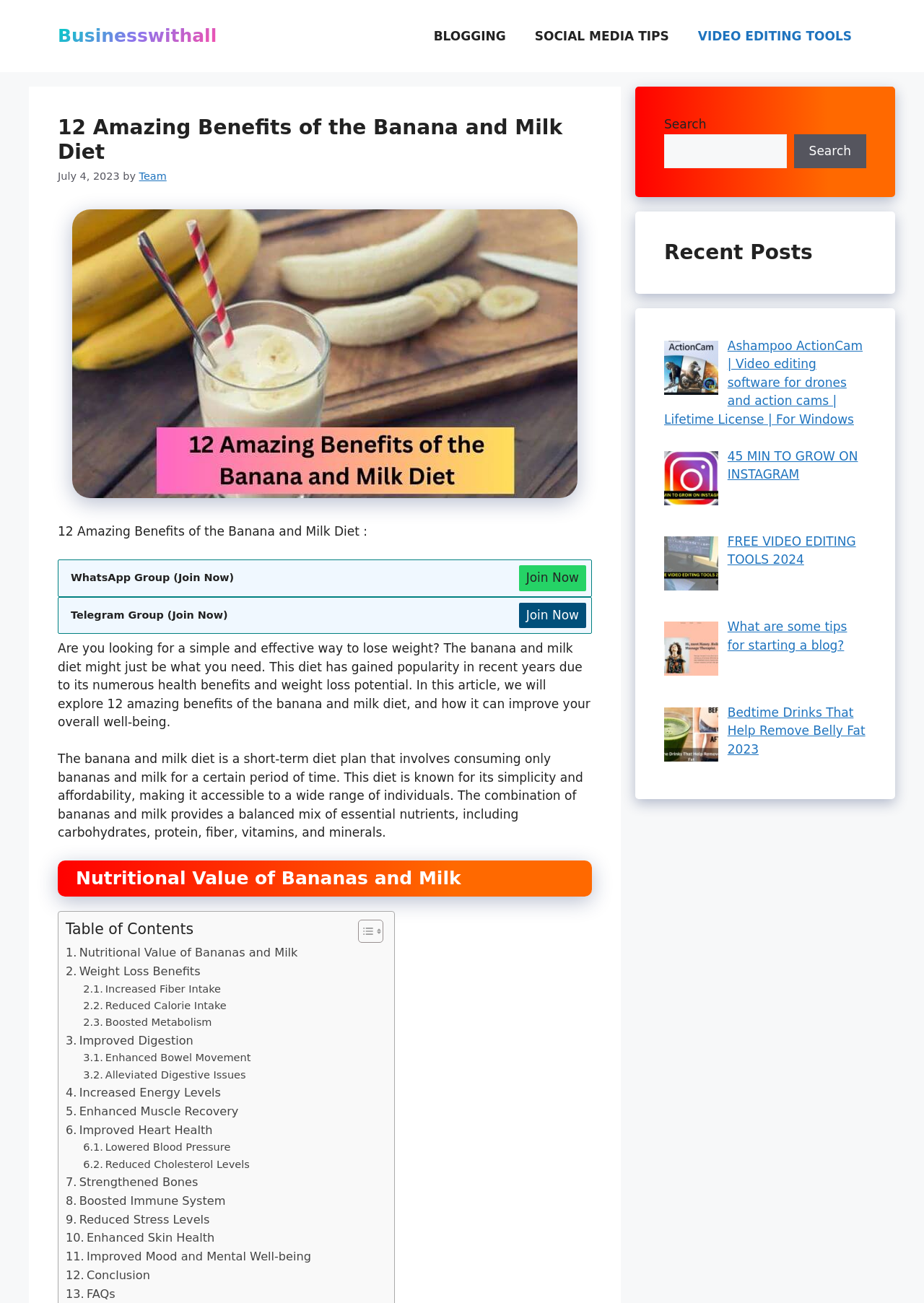For the following element description, predict the bounding box coordinates in the format (top-left x, top-left y, bottom-right x, bottom-right y). All values should be floating point numbers between 0 and 1. Description: Improved Mood and Mental Well-being

[0.071, 0.957, 0.337, 0.972]